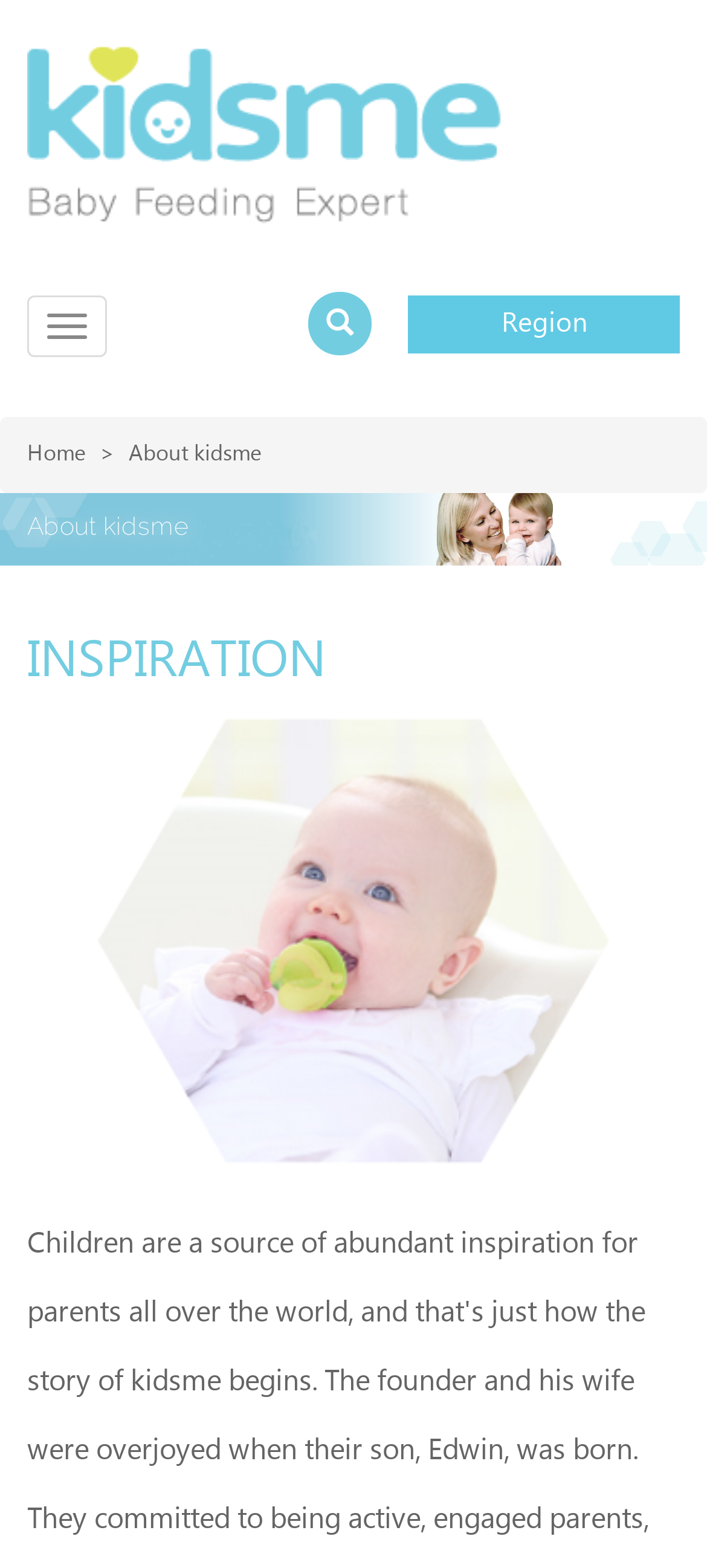What is the text above the 'Home' link?
Look at the image and answer with only one word or phrase.

Region